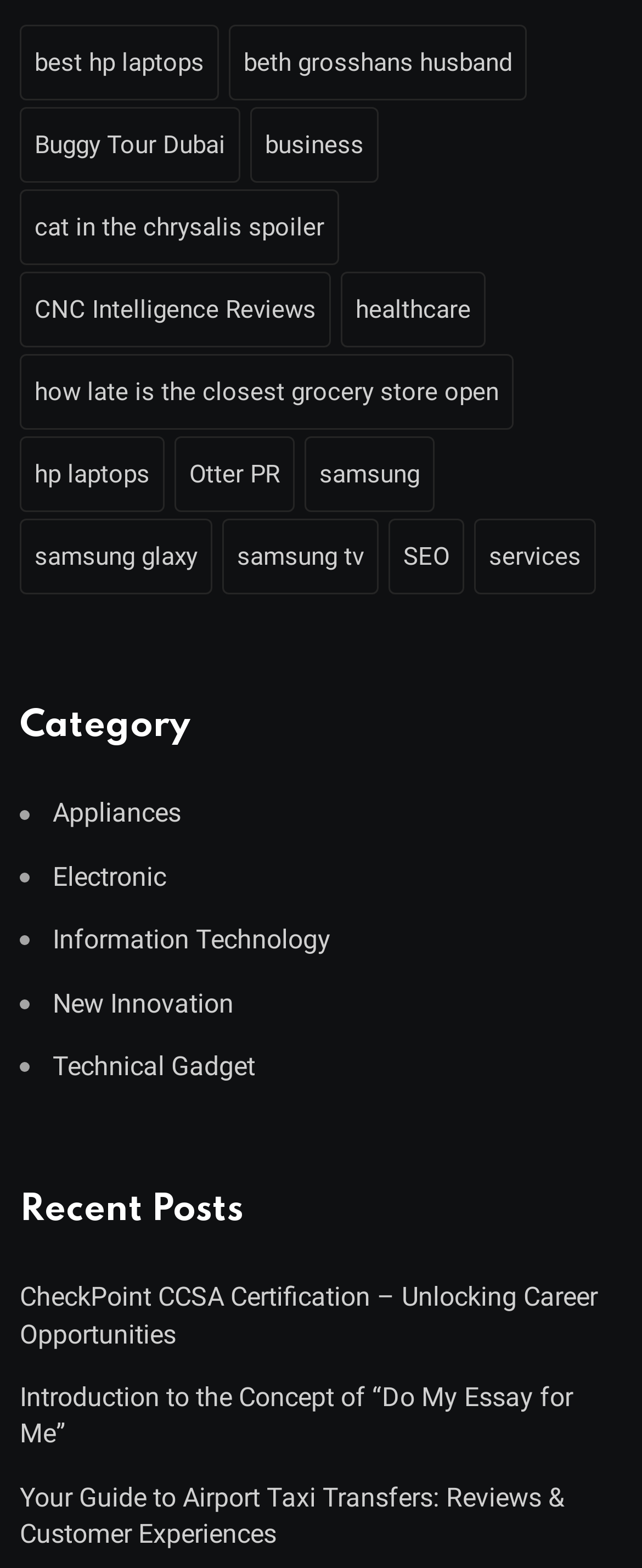Please specify the bounding box coordinates in the format (top-left x, top-left y, bottom-right x, bottom-right y), with all values as floating point numbers between 0 and 1. Identify the bounding box of the UI element described by: Appliances

[0.031, 0.508, 0.282, 0.531]